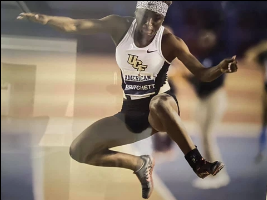What is the athlete's facial expression?
Please give a detailed answer to the question using the information shown in the image.

The athlete's facial expression reflects determination, which is evident from her concentrated gaze and the slight movement of her limbs, showcasing her focus and commitment to the event.